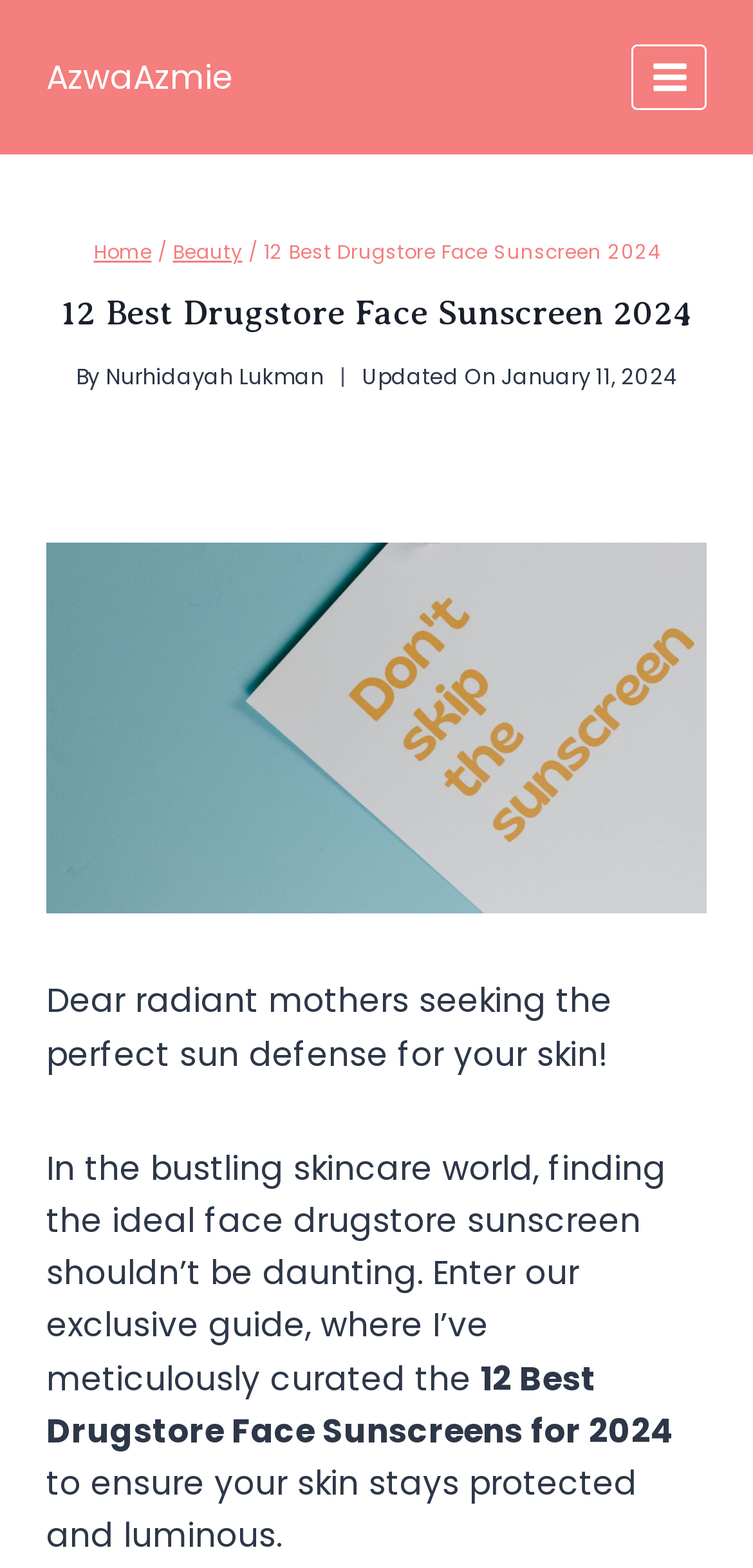Identify and generate the primary title of the webpage.

12 Best Drugstore Face Sunscreen 2024